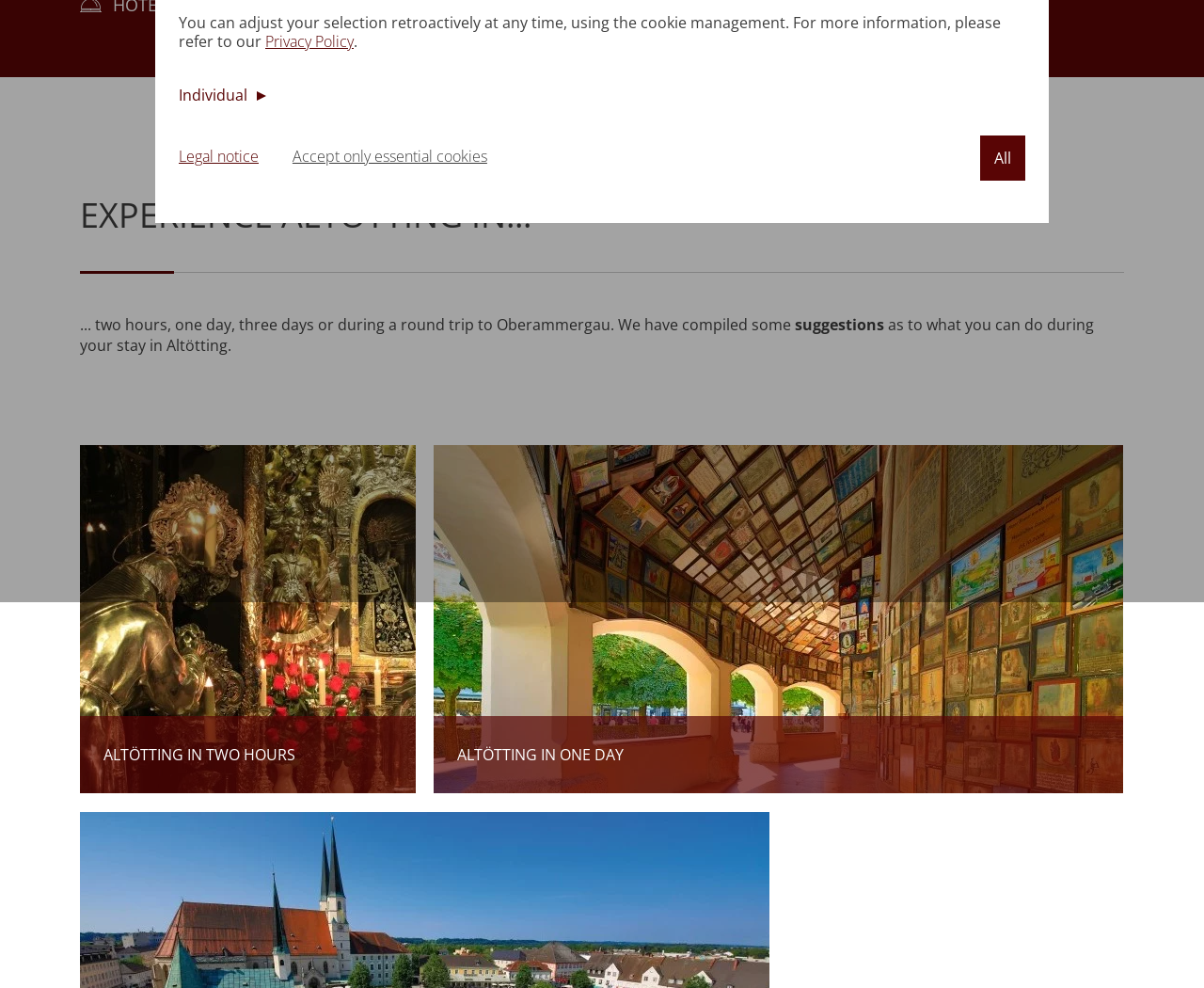Specify the bounding box coordinates (top-left x, top-left y, bottom-right x, bottom-right y) of the UI element in the screenshot that matches this description: value="Search"

[0.693, 0.021, 0.779, 0.059]